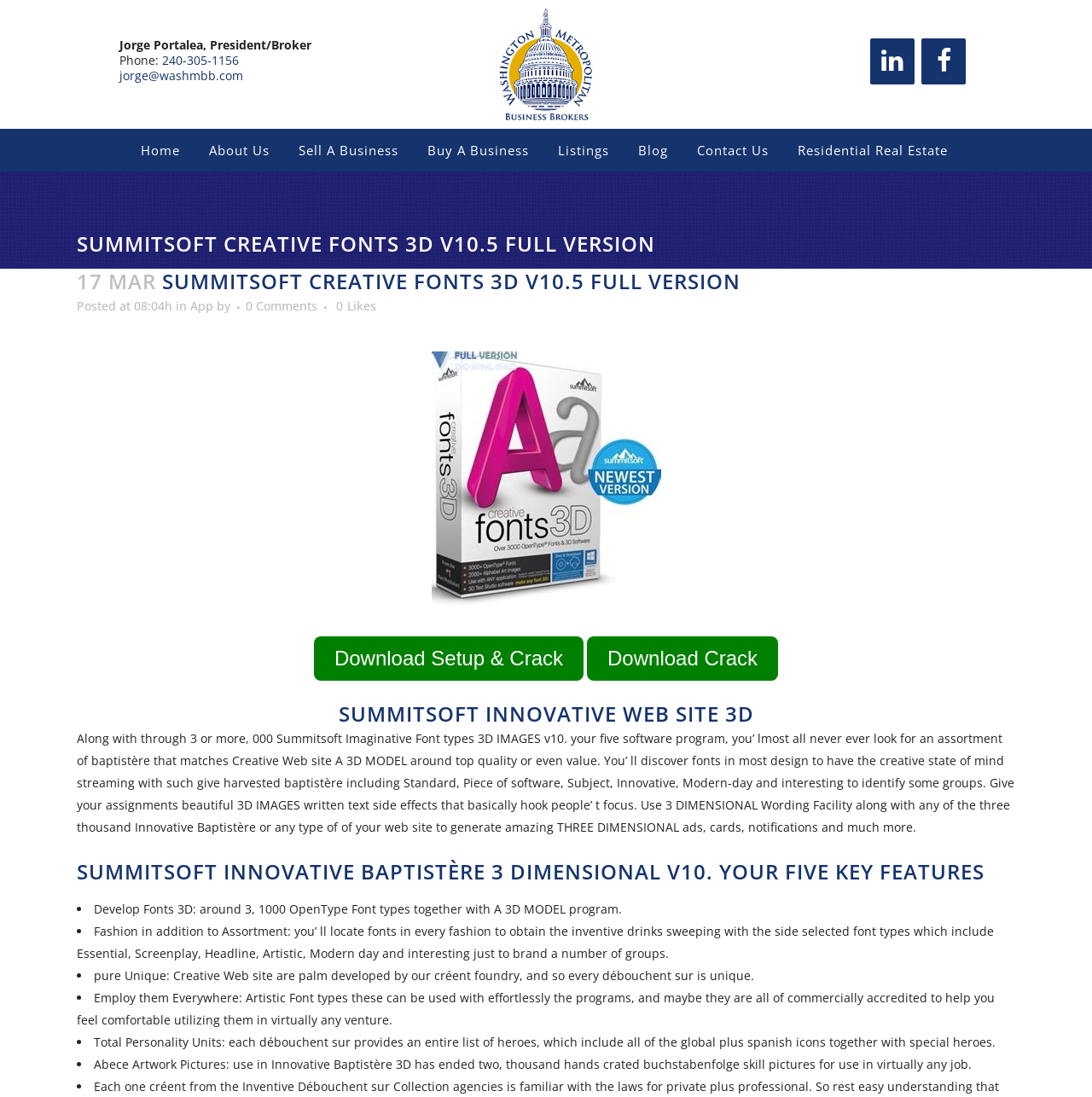Summarize the webpage with intricate details.

This webpage appears to be a software download page for Summitsoft Creative Fonts 3D V10.5 Full Version. At the top, there is a logo section with five identical logo images, accompanied by a contact information section with the president's name, phone number, and email address. Below this, there are social media links to LinkedIn and Facebook.

The main content area is divided into several sections. The first section has a heading "SUMMITSOFT CREATIVE FONTS 3D V10.5 FULL VERSION" and a subheading "17 MAR SUMMITSOFT CREATIVE FONTS 3D V10.5 FULL VERSION". Below this, there is a paragraph of text describing the software, followed by a link to "App" and a section with links to "0 Comments" and "0 Likes".

The next section has a heading "SUMMITSOFT INNOVATIVE WEB SITE 3D" and a paragraph of text describing the software's features, including the ability to create 3D text effects and access to over 3,000 fonts. Below this, there is a section with five key features of the software, each marked with a bullet point and described in a short paragraph.

At the bottom of the page, there are two prominent buttons, "Download Setup & Crack" and "Download Crack", accompanied by a link to "Summitsoft Creative Fonts 3D V10.5 Full Version". The page also has a navigation menu at the top with links to "Home", "About Us", "Sell A Business", "Buy A Business", "Listings", "Blog", "Contact Us", and "Residential Real Estate".